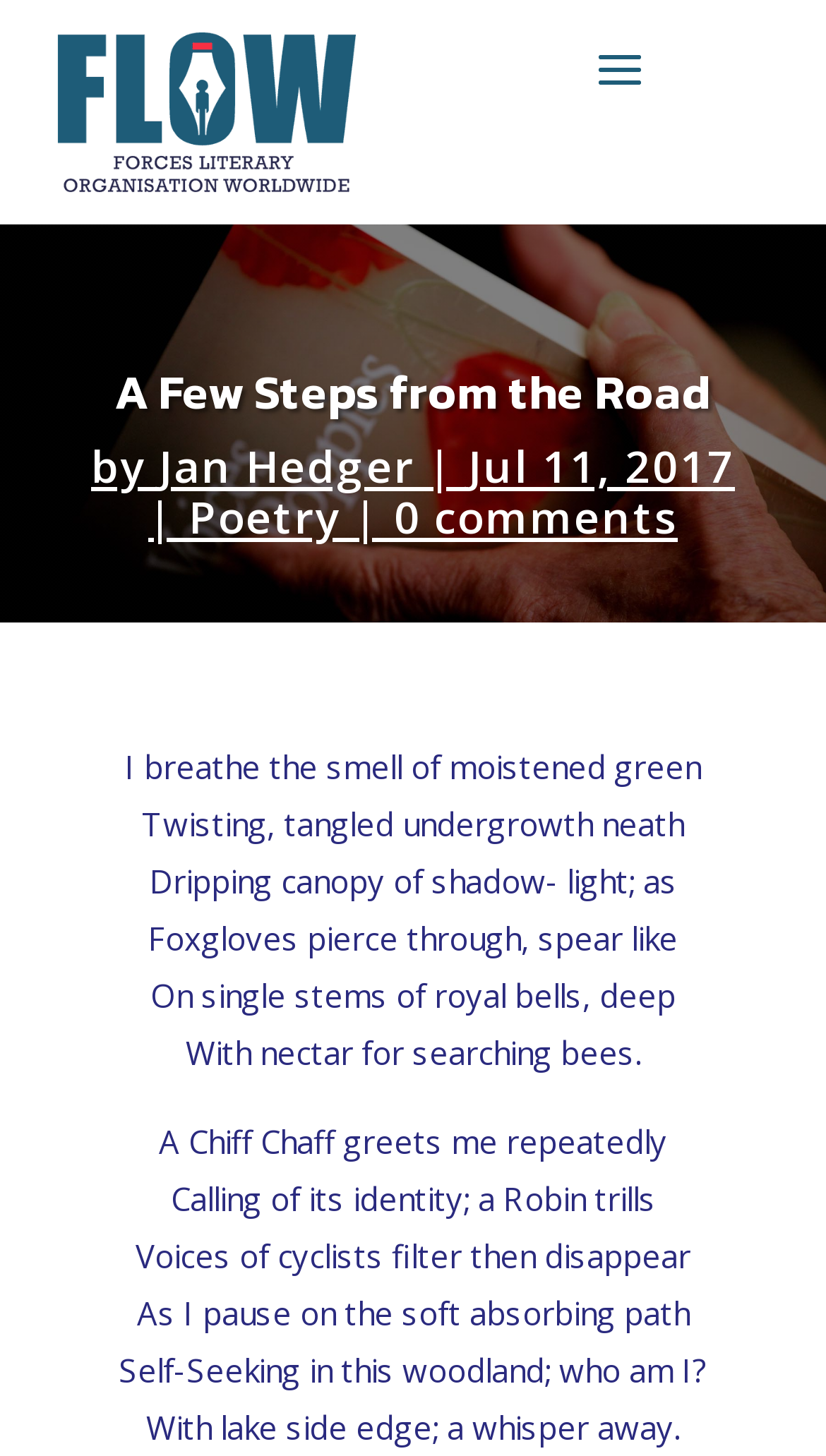What is the category of the poem?
Answer the question with as much detail as you can, using the image as a reference.

The category is obtained by reading the link element with the text 'Poetry' at coordinates [0.228, 0.334, 0.413, 0.375].